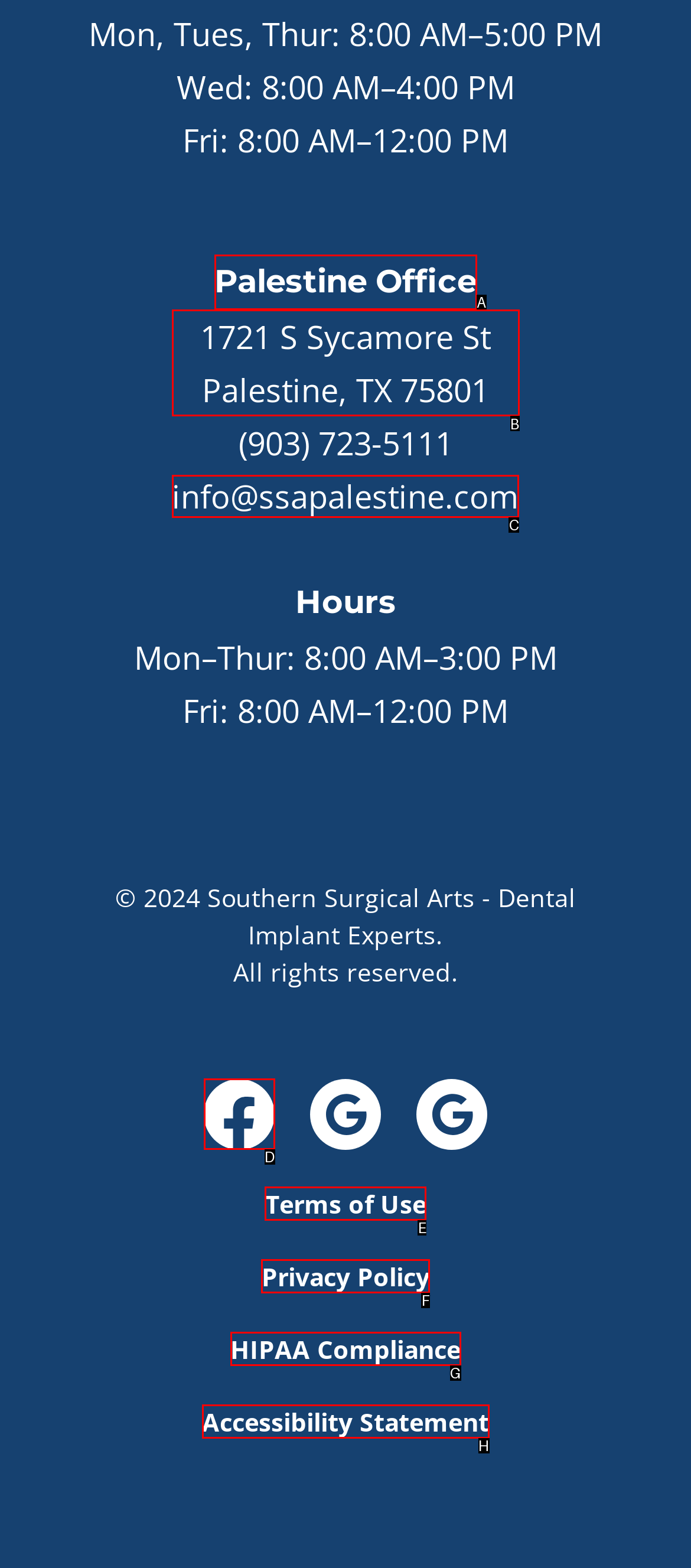Point out the HTML element I should click to achieve the following task: send an email to info@ssapalestine.com Provide the letter of the selected option from the choices.

C